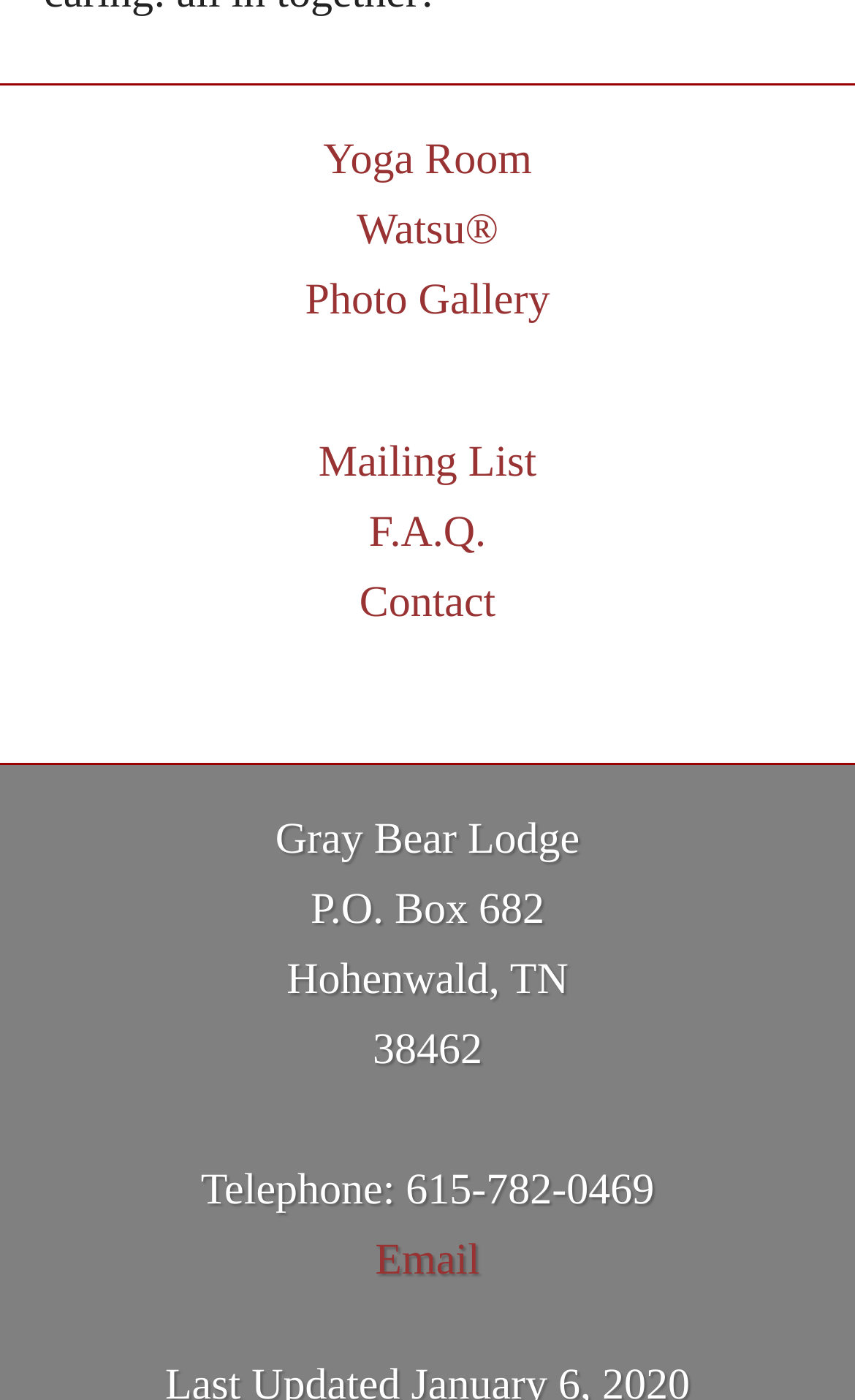Bounding box coordinates are specified in the format (top-left x, top-left y, bottom-right x, bottom-right y). All values are floating point numbers bounded between 0 and 1. Please provide the bounding box coordinate of the region this sentence describes: Mailing List

[0.372, 0.313, 0.627, 0.348]